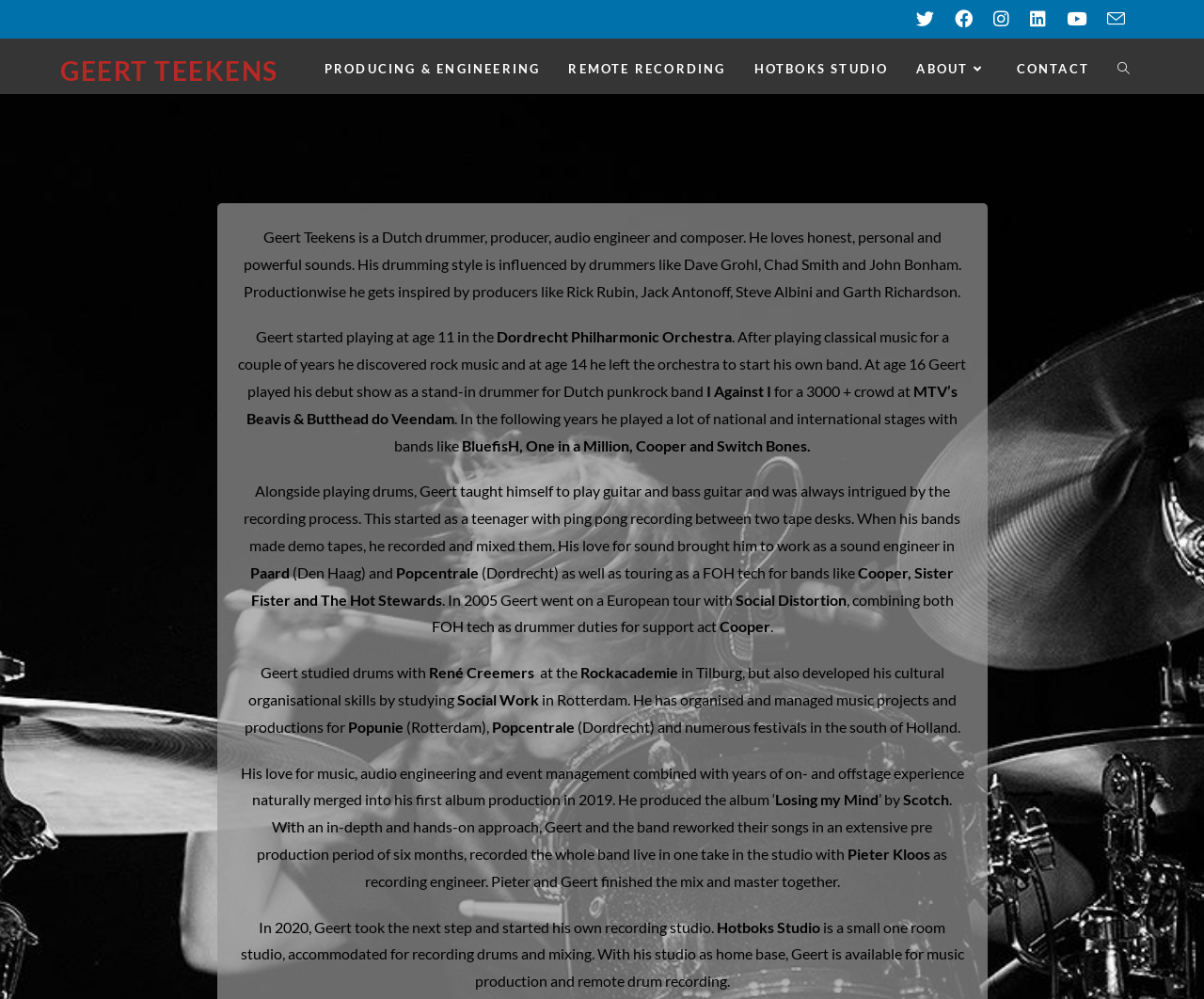Could you determine the bounding box coordinates of the clickable element to complete the instruction: "Click on CONTACT link"? Provide the coordinates as four float numbers between 0 and 1, i.e., [left, top, right, bottom].

[0.832, 0.047, 0.916, 0.091]